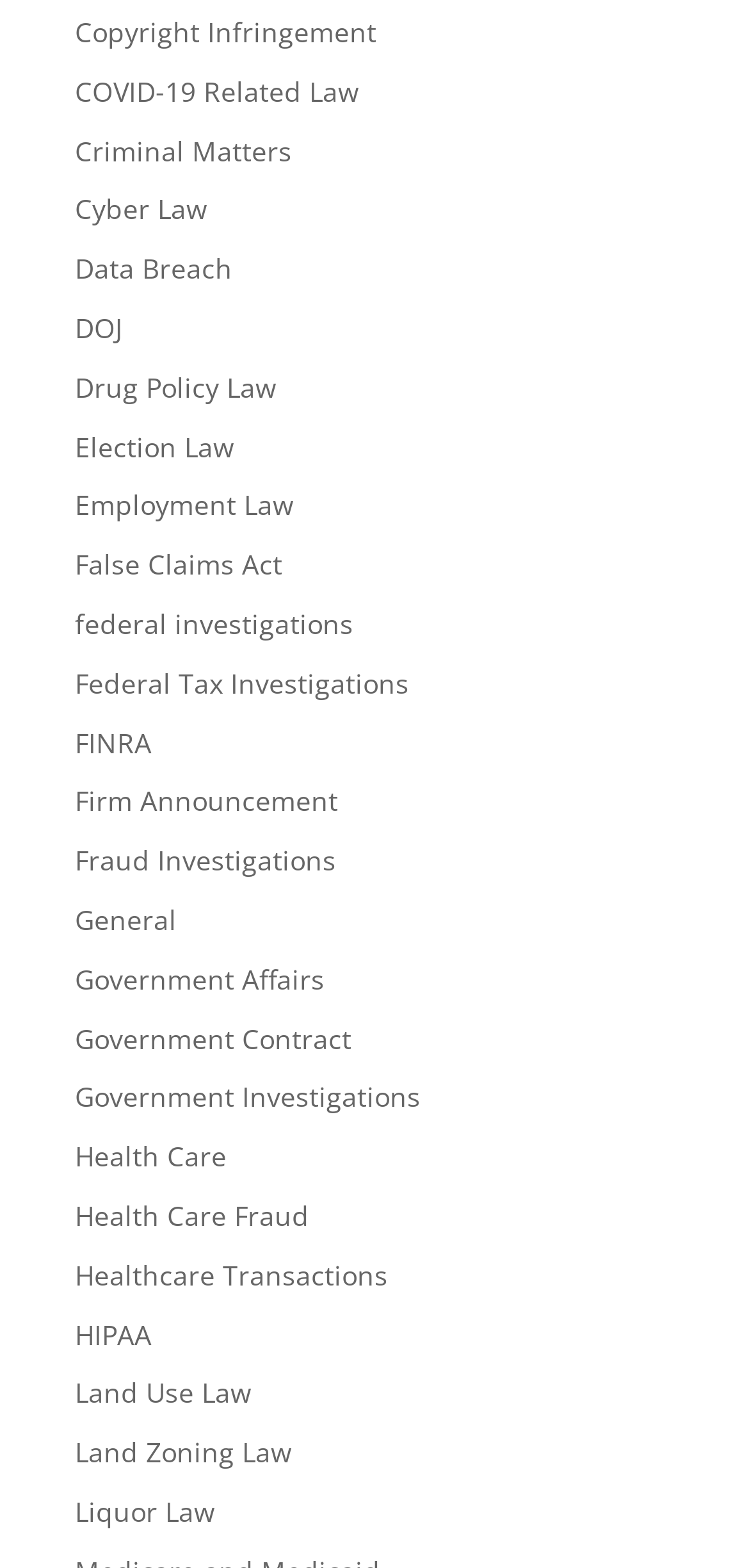Respond to the following question with a brief word or phrase:
What is the last link on the webpage?

Liquor Law